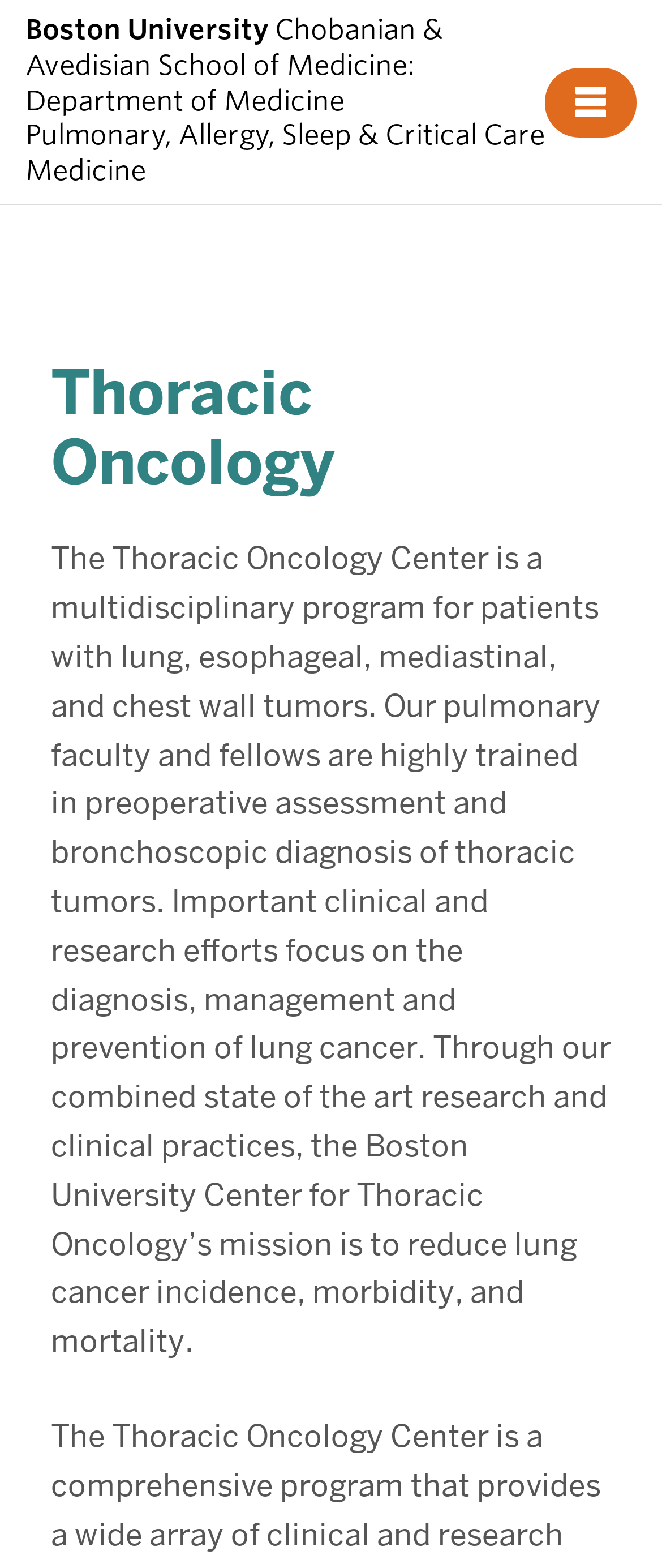What is the purpose of the Thoracic Oncology Center?
From the details in the image, provide a complete and detailed answer to the question.

I found the answer by reading the StaticText element that describes the Thoracic Oncology Center's mission, which is to reduce lung cancer incidence, morbidity, and mortality.